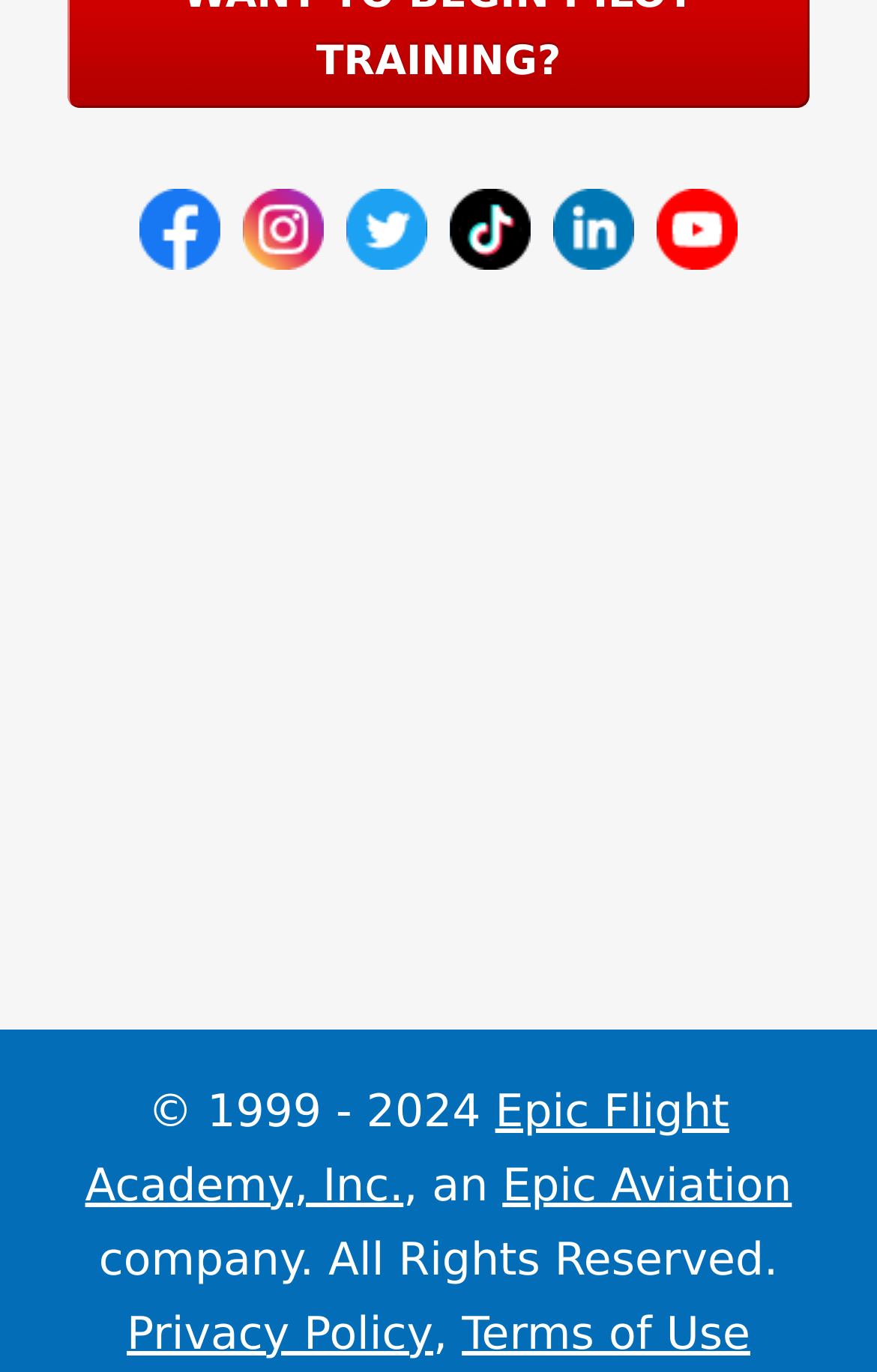Kindly respond to the following question with a single word or a brief phrase: 
What is the logo of the Southeast Volusia Chamber of Commerce?

An image